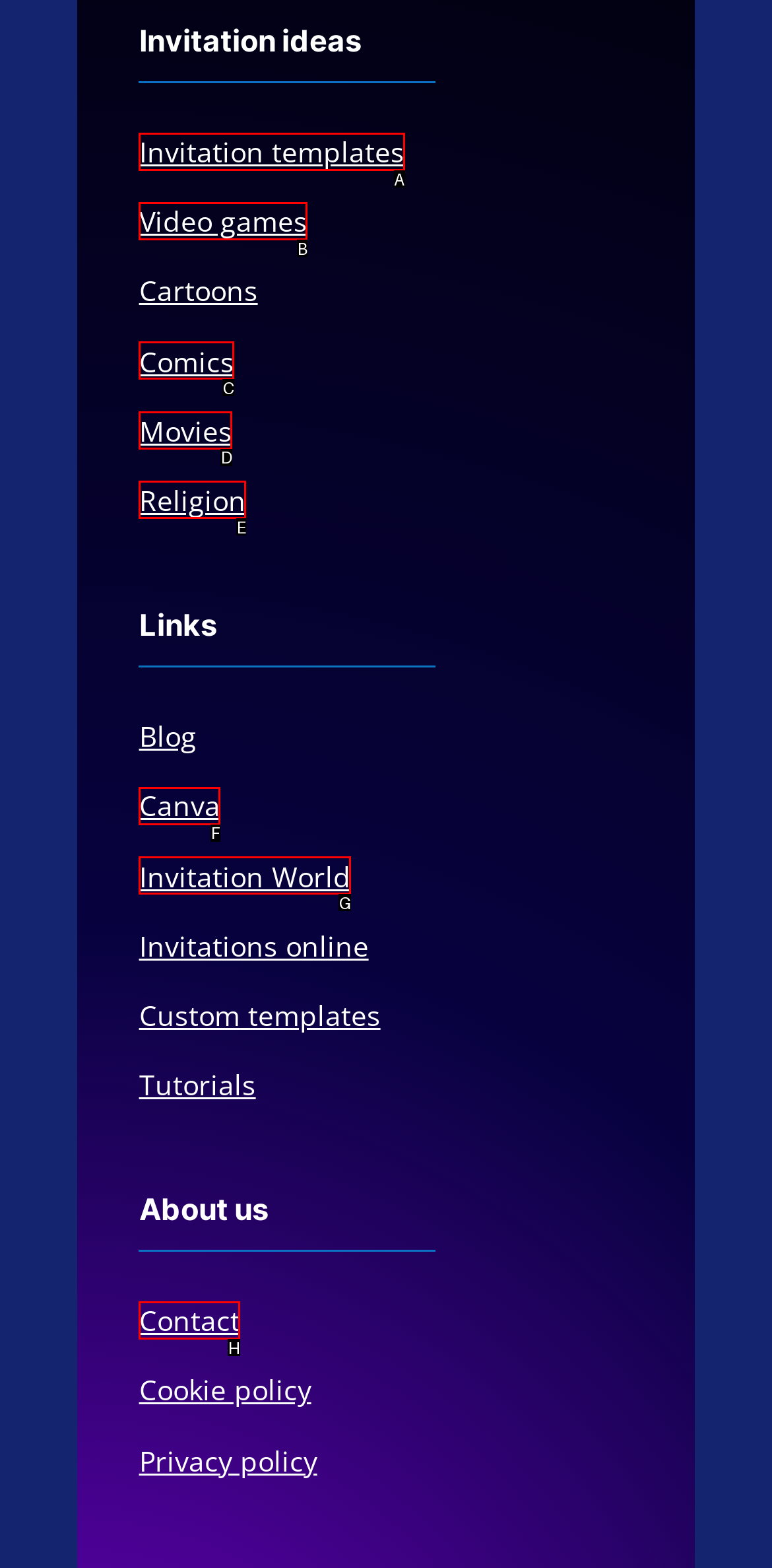Which HTML element should be clicked to perform the following task: Explore invitation templates
Reply with the letter of the appropriate option.

A